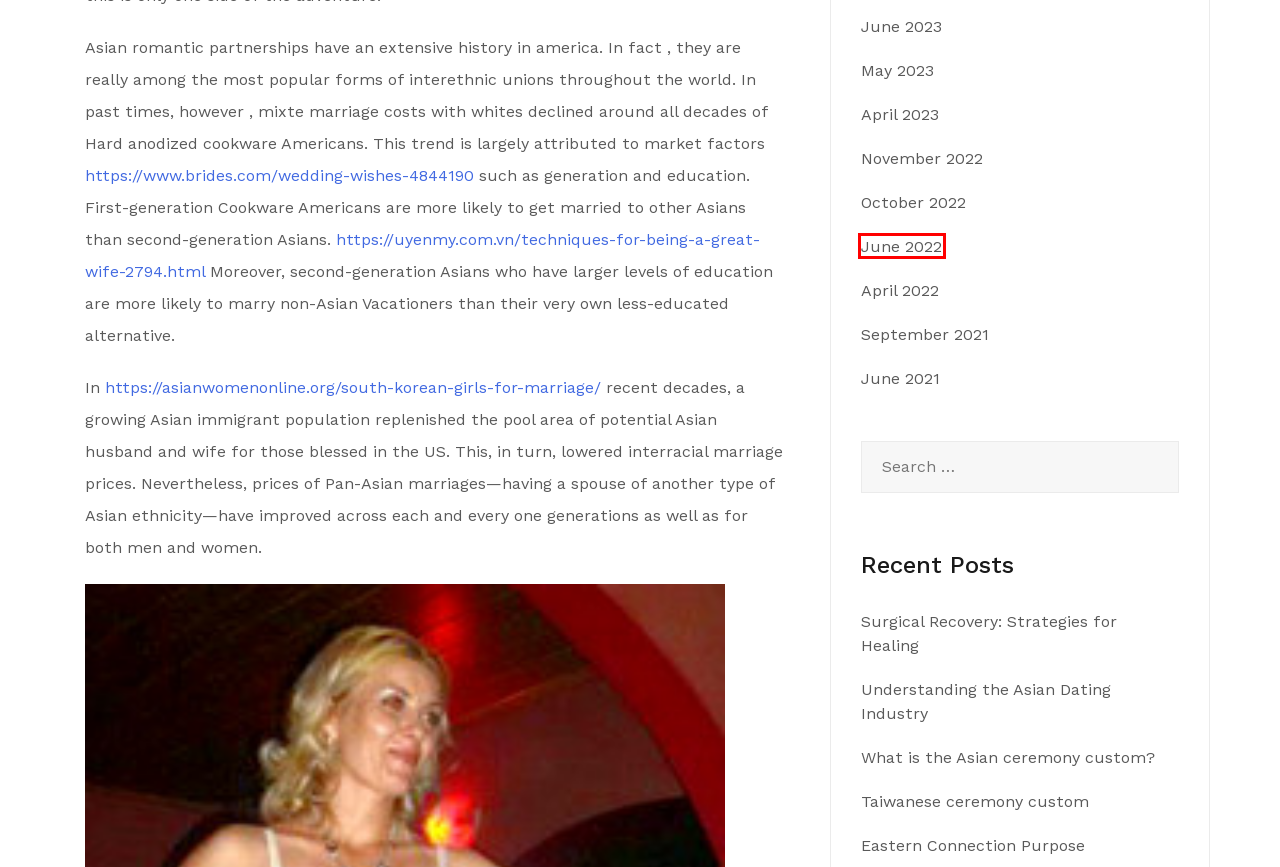Review the screenshot of a webpage that includes a red bounding box. Choose the most suitable webpage description that matches the new webpage after clicking the element within the red bounding box. Here are the candidates:
A. May, 2023 - Alamy Shop
B. What is the Asian ceremony custom? - Alamy Shop
C. Wedding Wishes: What to Write in a Wedding Card
D. June, 2022 - Alamy Shop
E. Eastern Connection Purpose - Alamy Shop
F. Taiwanese ceremony custom - Alamy Shop
G. November, 2022 - Alamy Shop
H. September, 2021 - Alamy Shop

D